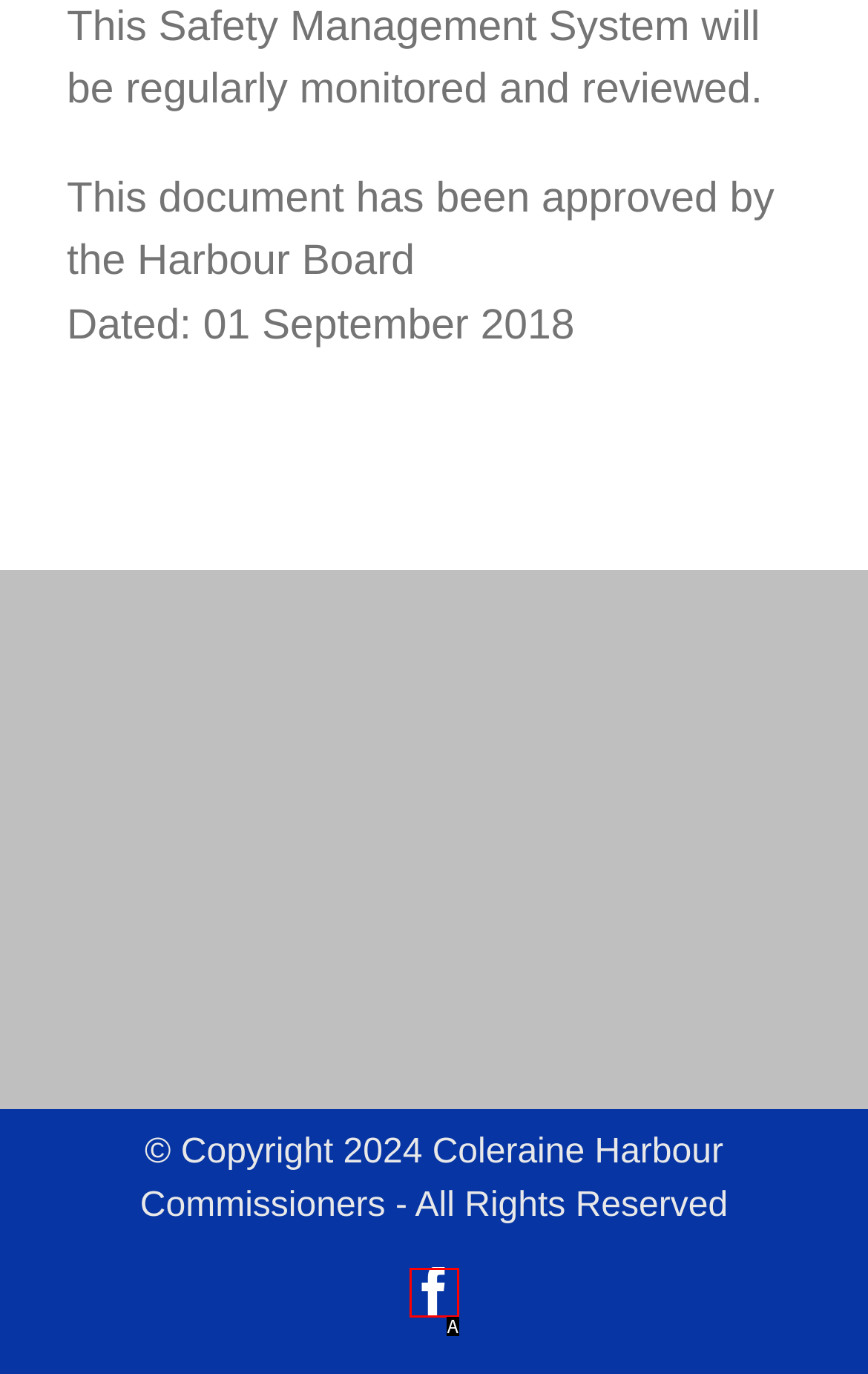Based on the provided element description: Facebook, identify the best matching HTML element. Respond with the corresponding letter from the options shown.

A